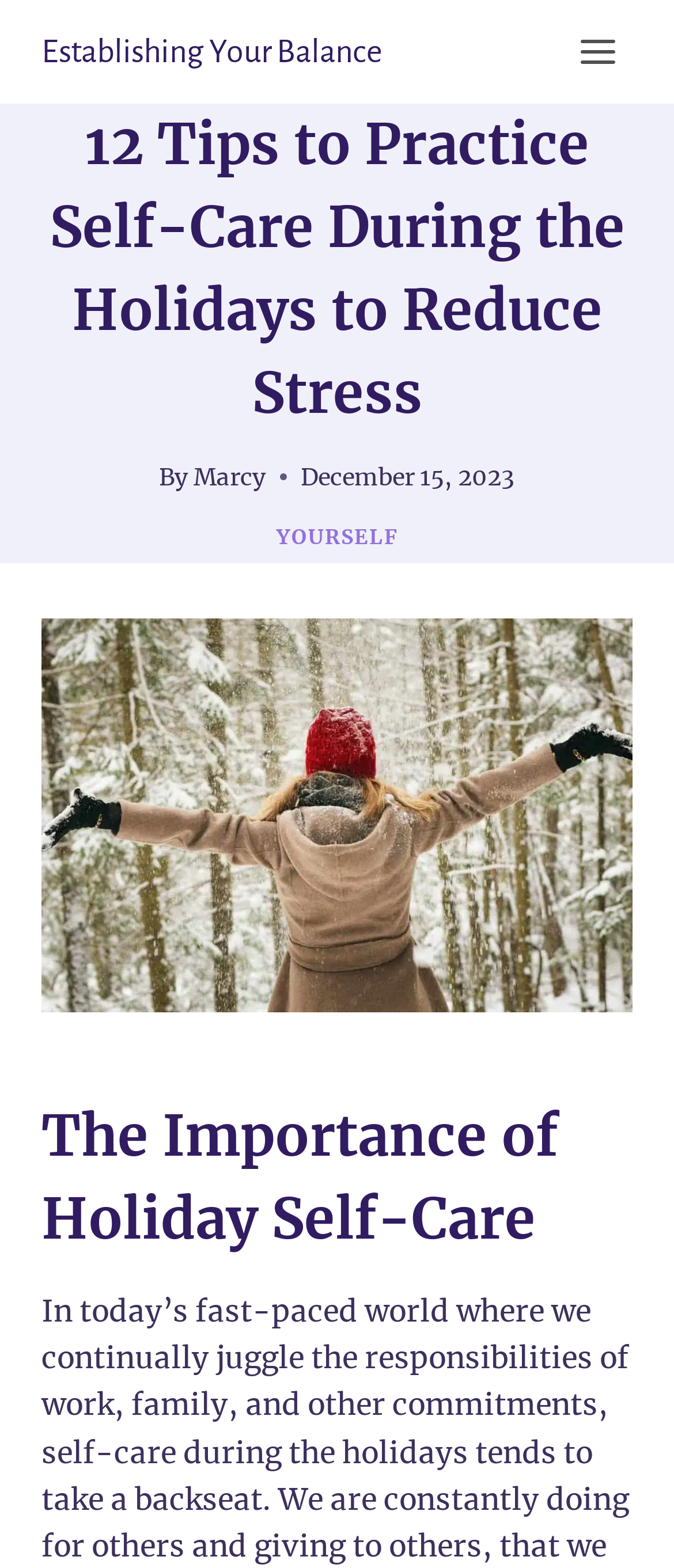Using the element description: "Marcy", determine the bounding box coordinates for the specified UI element. The coordinates should be four float numbers between 0 and 1, [left, top, right, bottom].

[0.287, 0.295, 0.395, 0.314]